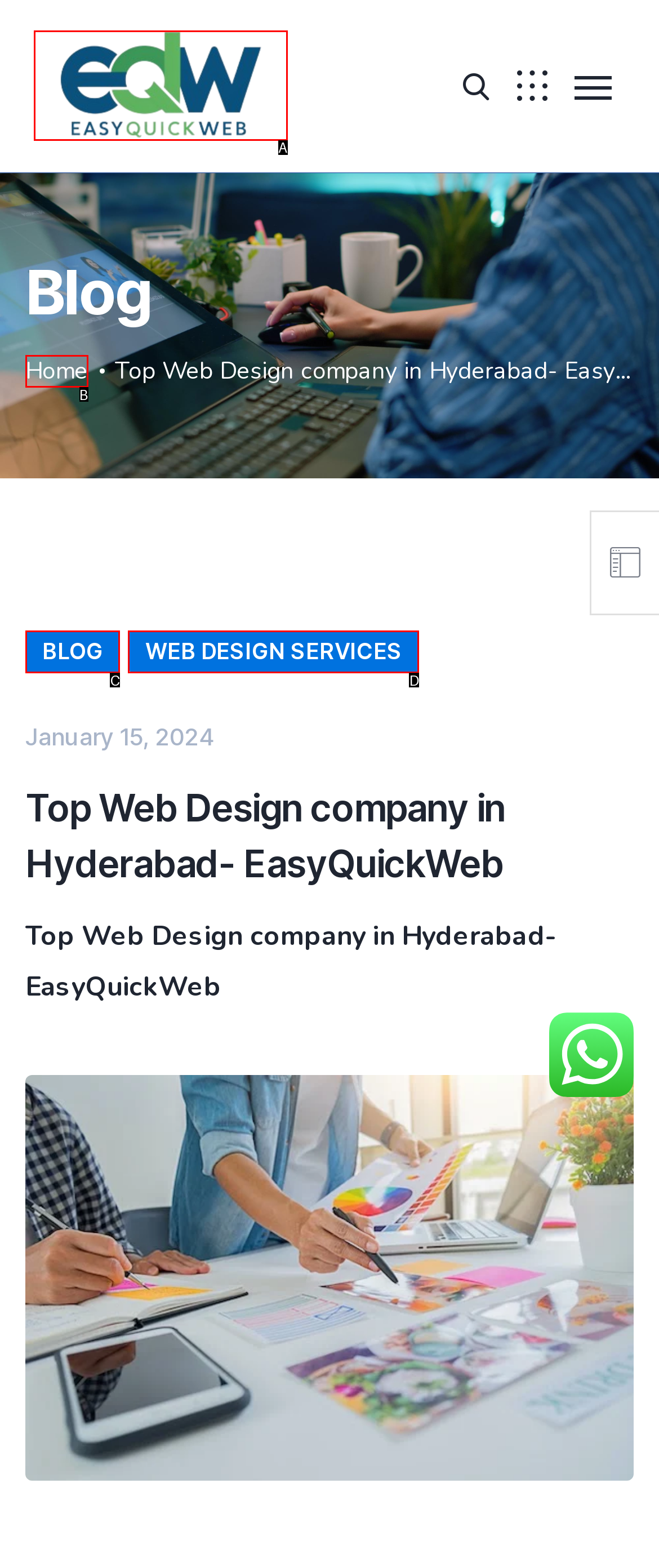Tell me which one HTML element best matches the description: Blog Answer with the option's letter from the given choices directly.

C